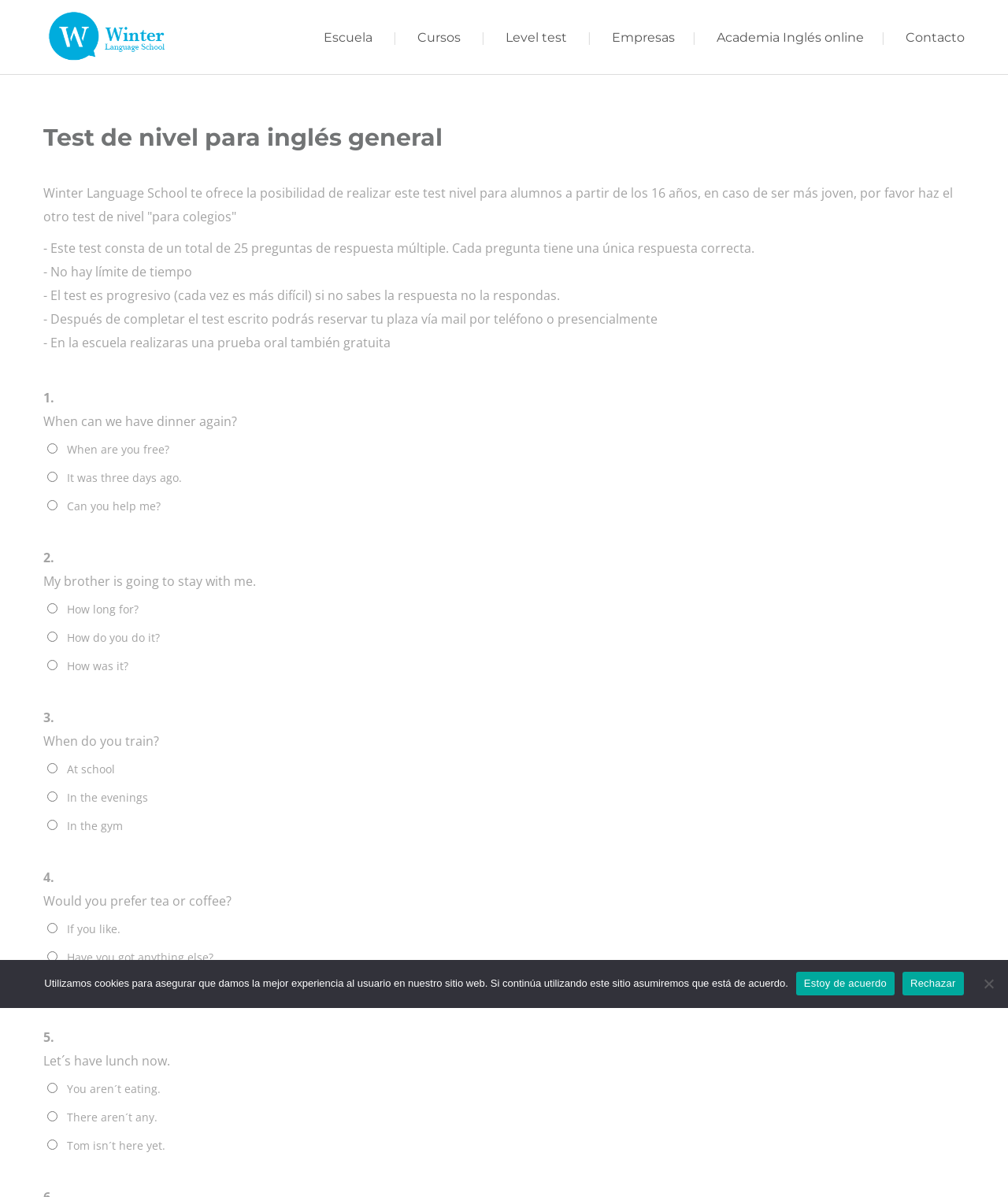Can you find the bounding box coordinates for the element that needs to be clicked to execute this instruction: "Click the 'Home page' link"? The coordinates should be given as four float numbers between 0 and 1, i.e., [left, top, right, bottom].

None